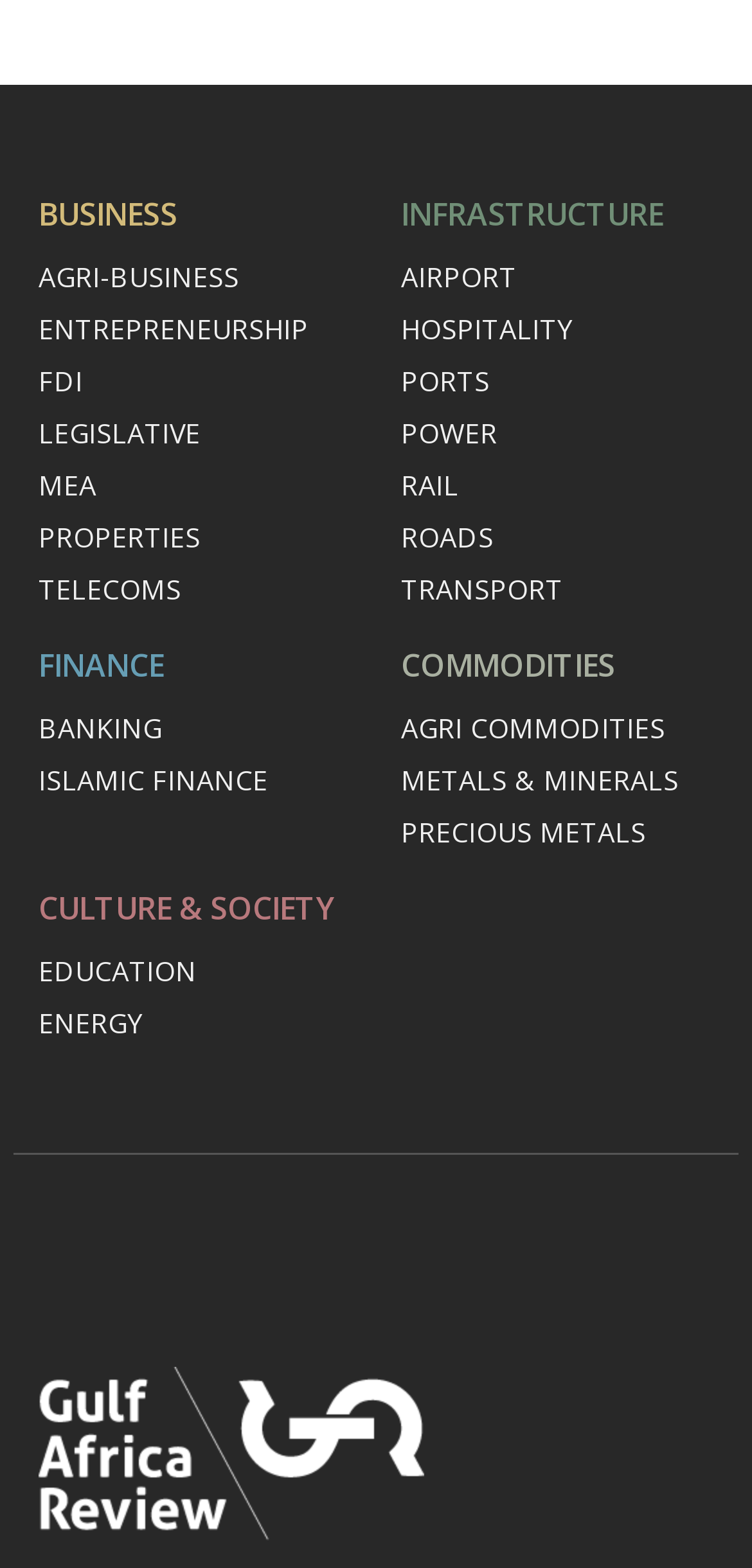Identify the bounding box coordinates for the region to click in order to carry out this instruction: "Go to INFRASTRUCTURE". Provide the coordinates using four float numbers between 0 and 1, formatted as [left, top, right, bottom].

[0.533, 0.122, 0.882, 0.149]